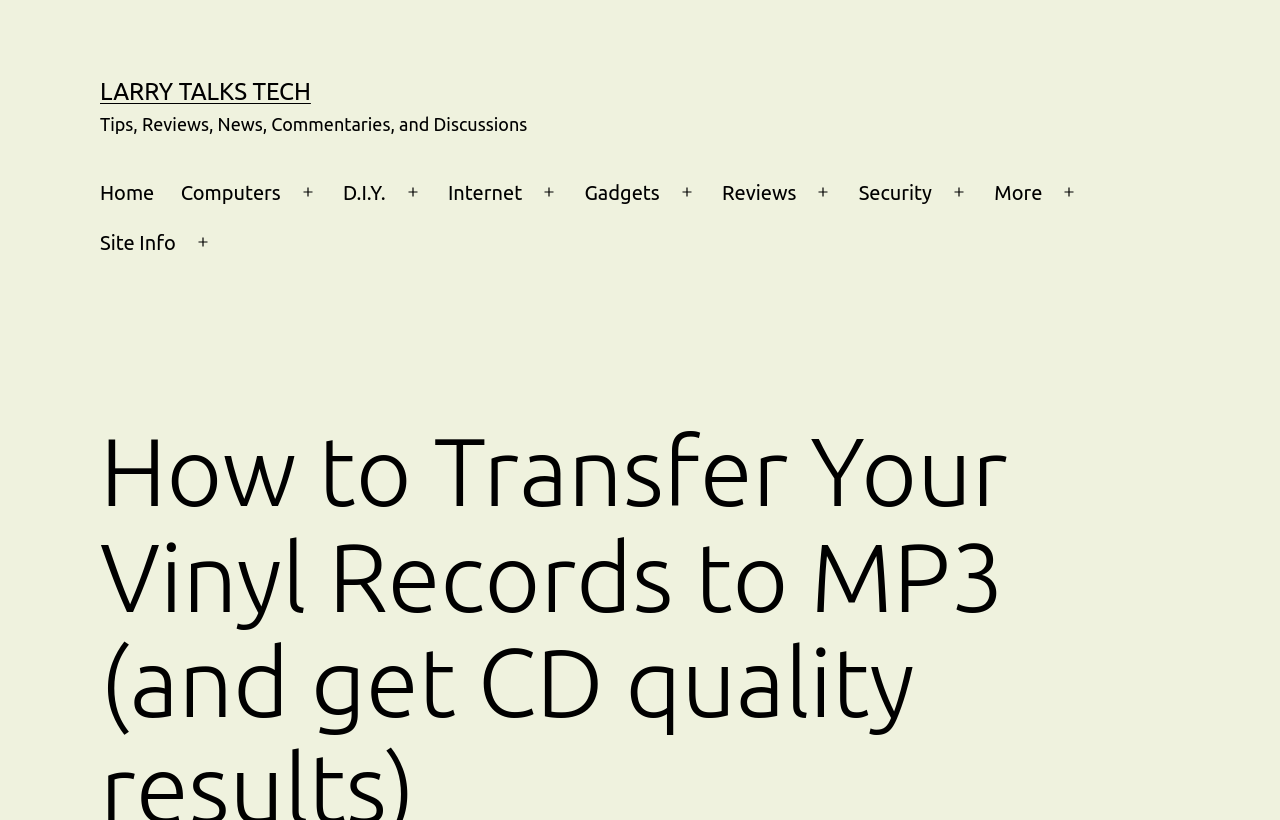Deliver a detailed narrative of the webpage's visual and textual elements.

The webpage is about converting music from vinyl records to MP3s, with a focus on achieving CD-quality results. At the top left, there is a link to "LARRY TALKS TECH" and a static text "Tips, Reviews, News, Commentaries, and Discussions" next to it. Below these elements, there is a primary navigation menu that spans across the top of the page, containing links to various categories such as "Home", "Computers", "D.I.Y.", "Internet", "Gadgets", "Reviews", "Security", "More", and "Site Info". Each category has a corresponding button to open a sub-menu.

The main content of the webpage is not explicitly described in the provided accessibility tree, but based on the meta description, it likely contains an article or guide on how to transfer vinyl records to MP3s.